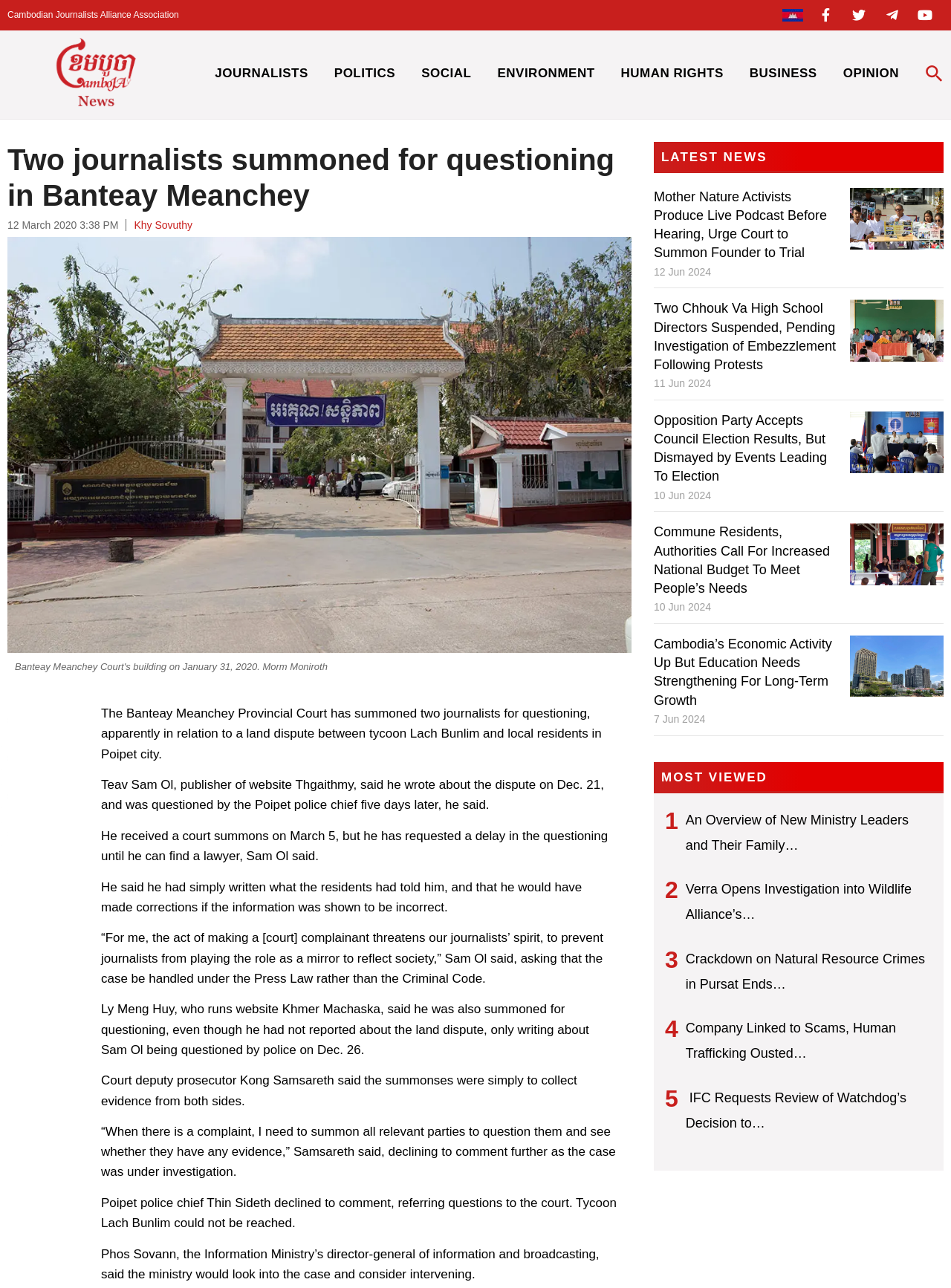Determine the bounding box coordinates (top-left x, top-left y, bottom-right x, bottom-right y) of the UI element described in the following text: Environment

[0.523, 0.05, 0.625, 0.066]